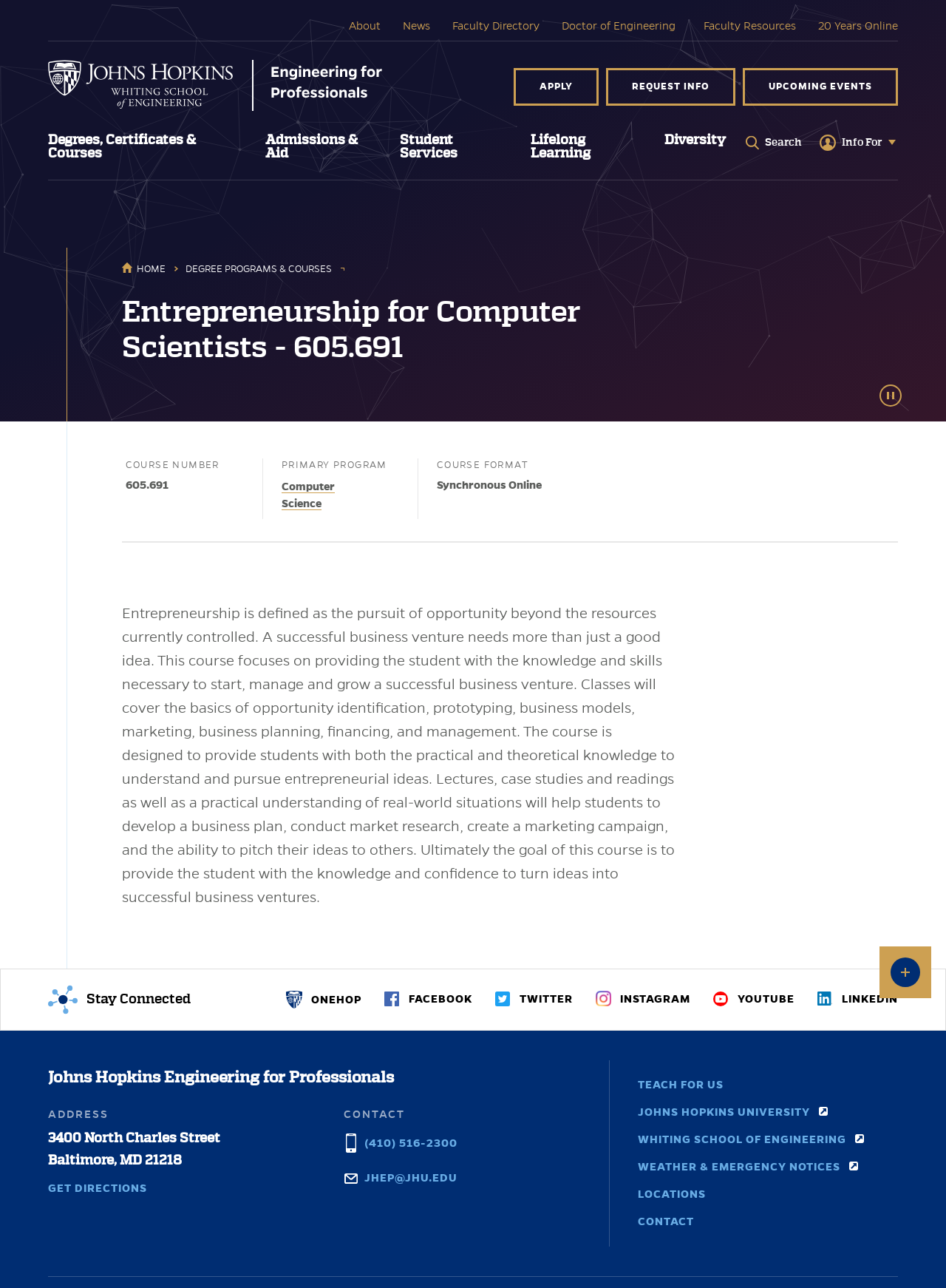What social media platforms are listed under 'Stay Connected'?
Look at the image and respond with a one-word or short-phrase answer.

ONEHOP, FACEBOOK, TWITTER, INSTAGRAM, YOUTUBE, LINKEDIN